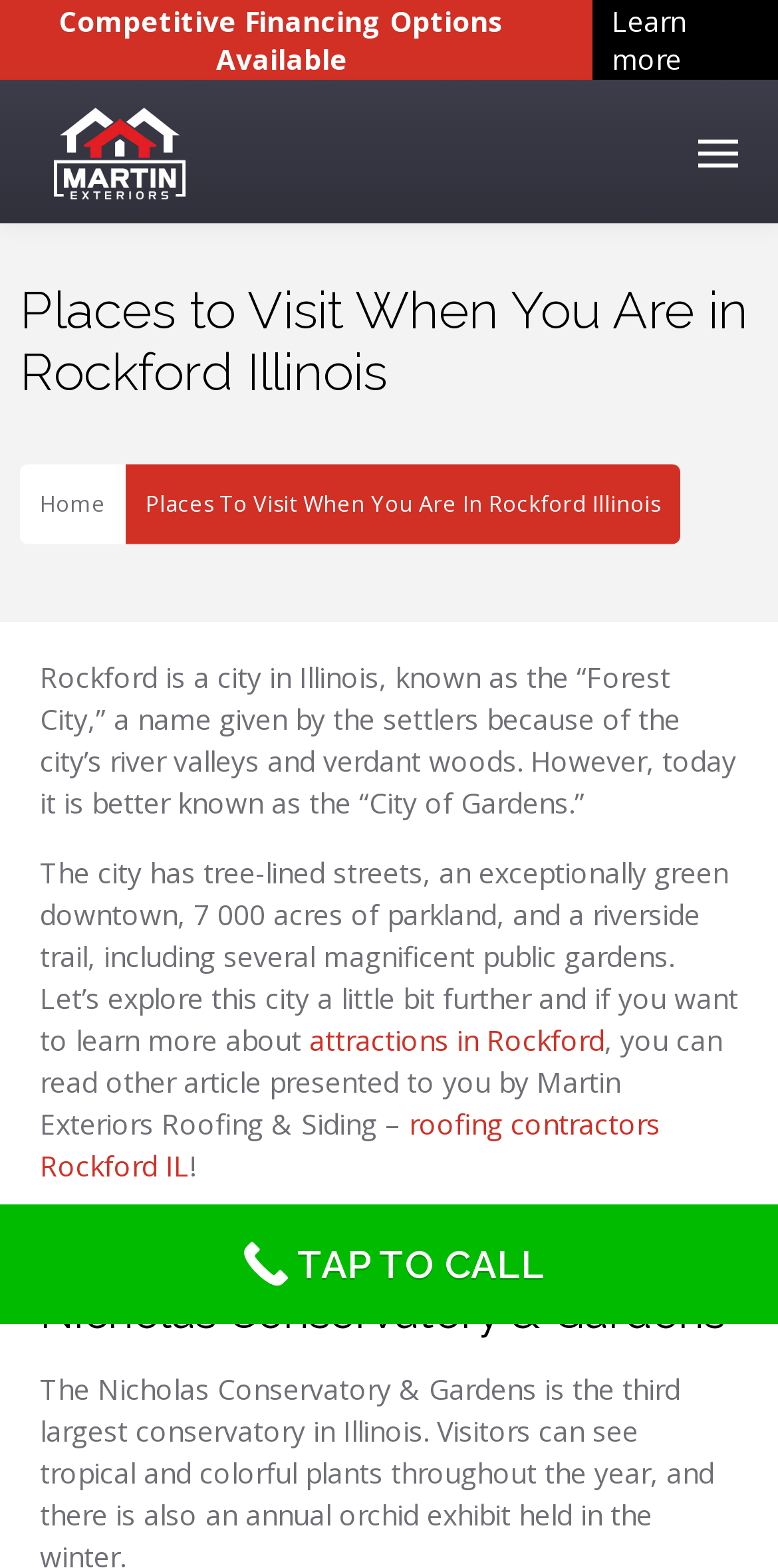Identify and provide the text content of the webpage's primary headline.

Places to Visit When You Are in Rockford Illinois